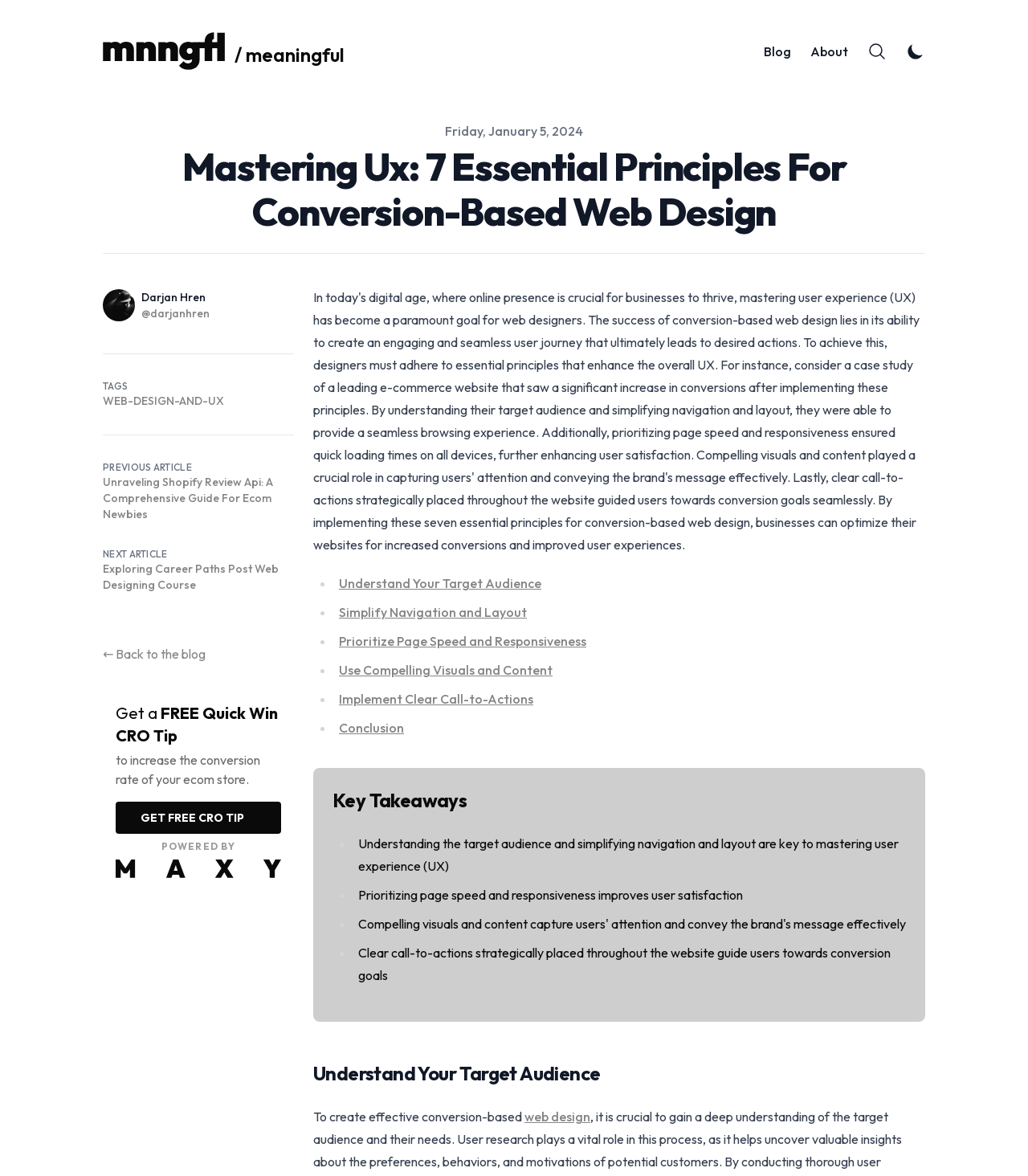What is the text of the first link in the header?
Observe the image and answer the question with a one-word or short phrase response.

meaningful